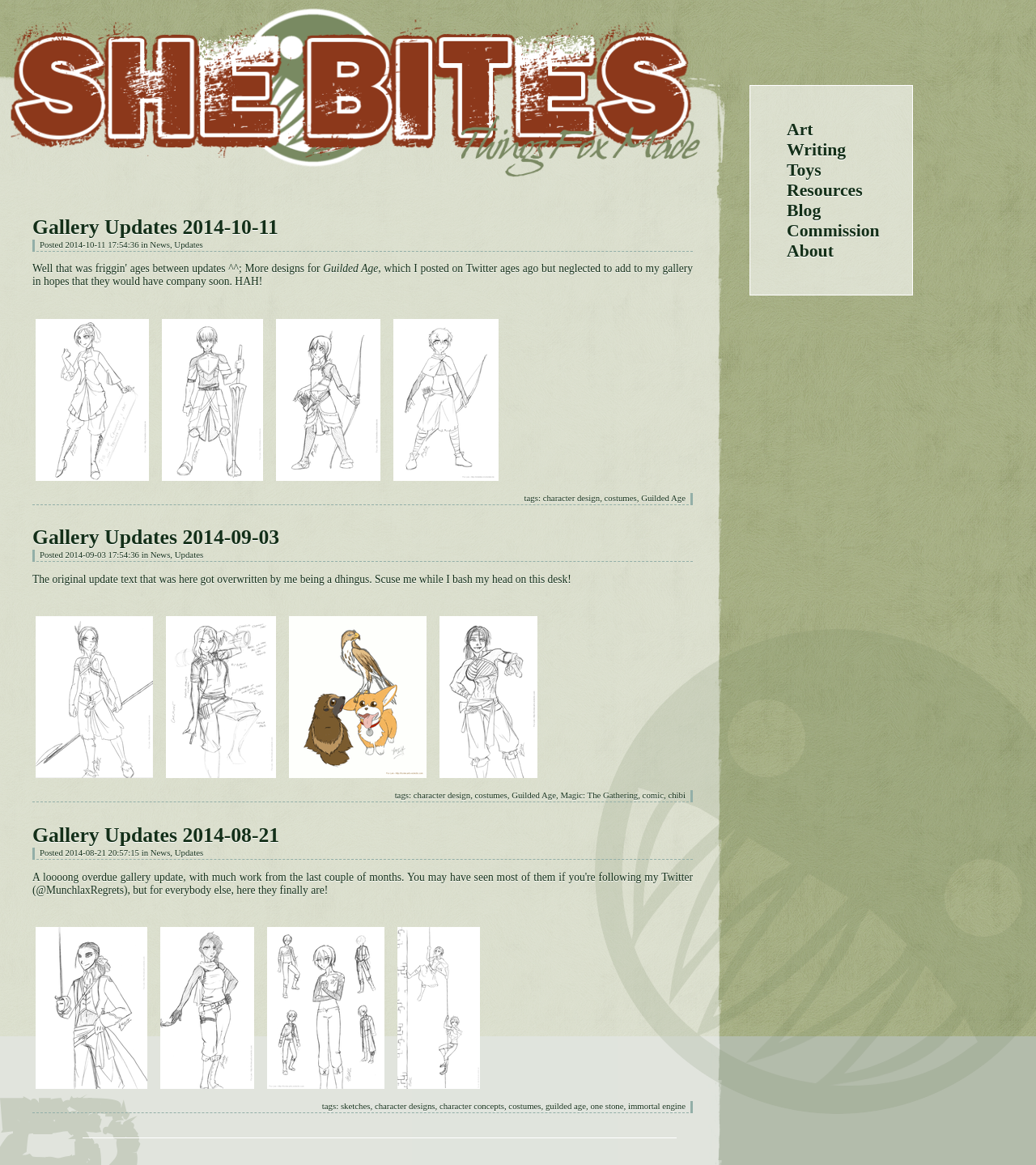Analyze the image and give a detailed response to the question:
What is the purpose of the 'tags' section?

The 'tags' section appears to be a way to categorize the artwork displayed on the webpage. Each tag is a link, suggesting that clicking on it will filter the artwork by that category. This is a common pattern seen in online galleries and blogs.